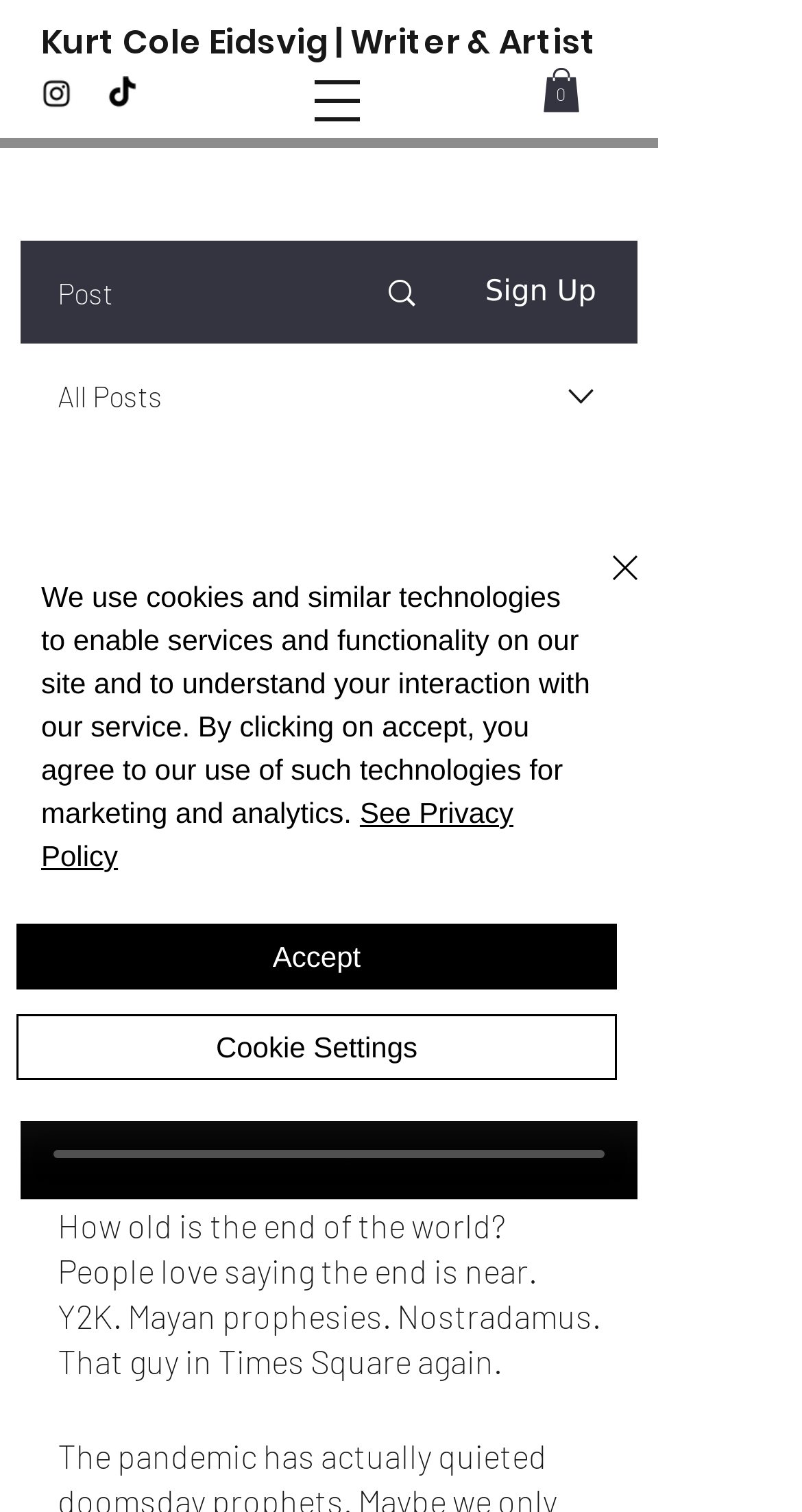Give a short answer to this question using one word or a phrase:
What is the text above the video controls?

How old is the end of the world?